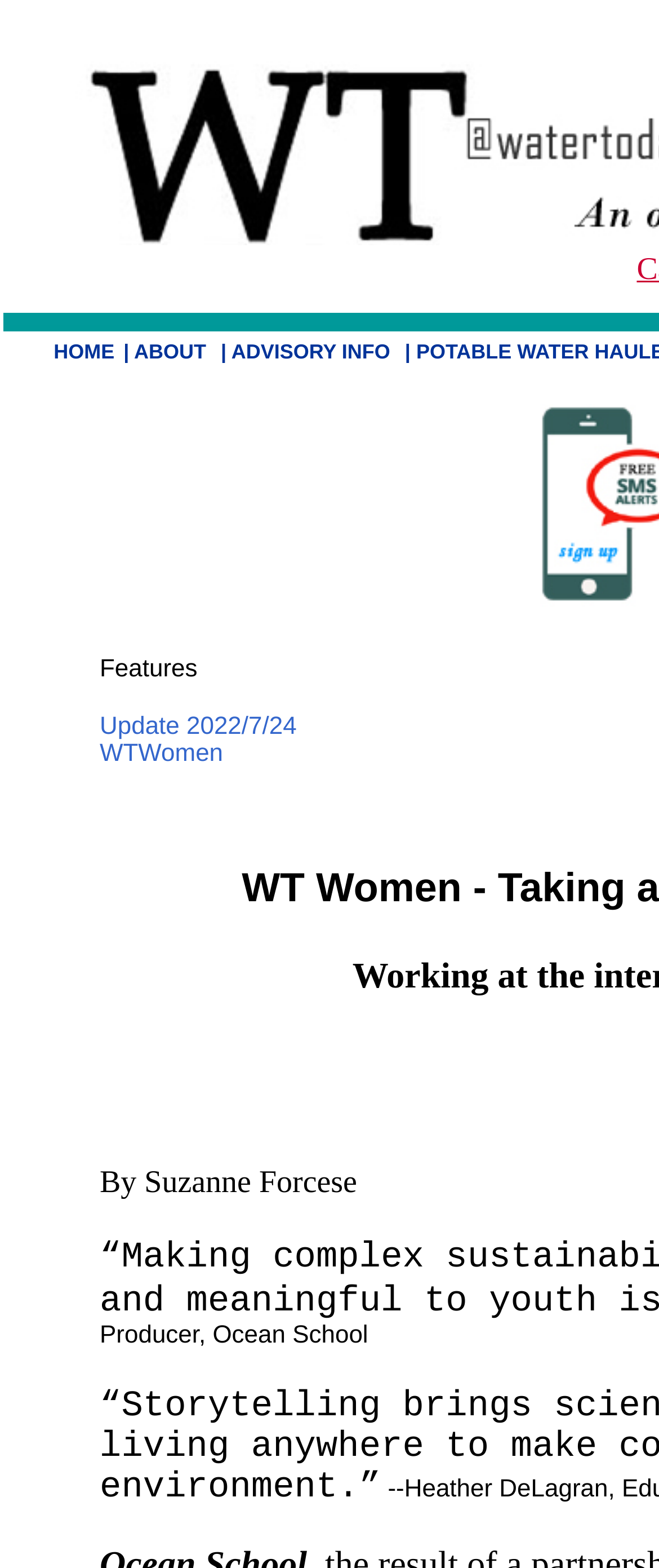What is the purpose of the 'ADVISORY INFO' link?
Give a single word or phrase answer based on the content of the image.

Boil Water Advisory